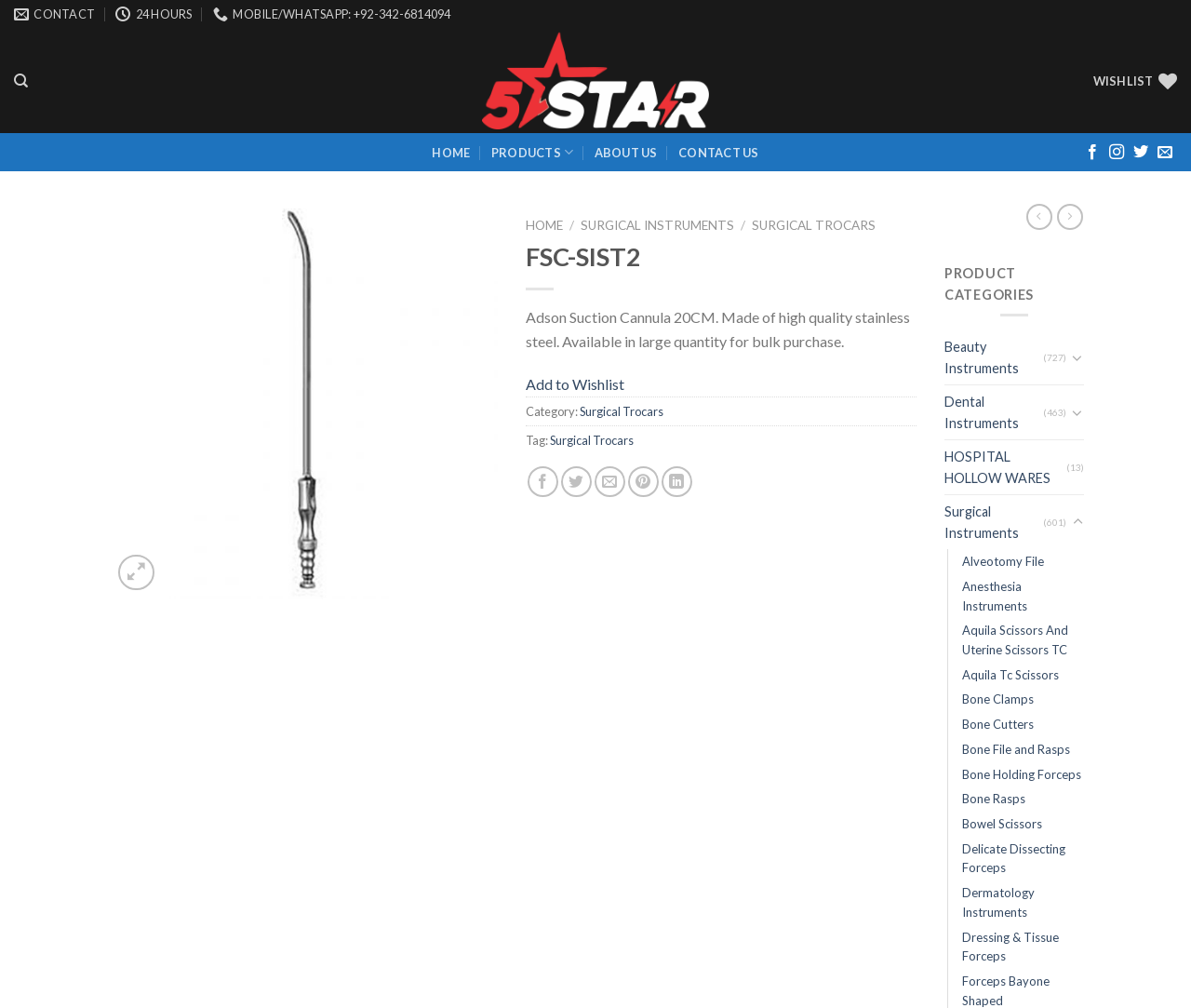Provide the bounding box coordinates, formatted as (top-left x, top-left y, bottom-right x, bottom-right y), with all values being floating point numbers between 0 and 1. Identify the bounding box of the UI element that matches the description: Contact

[0.012, 0.0, 0.08, 0.028]